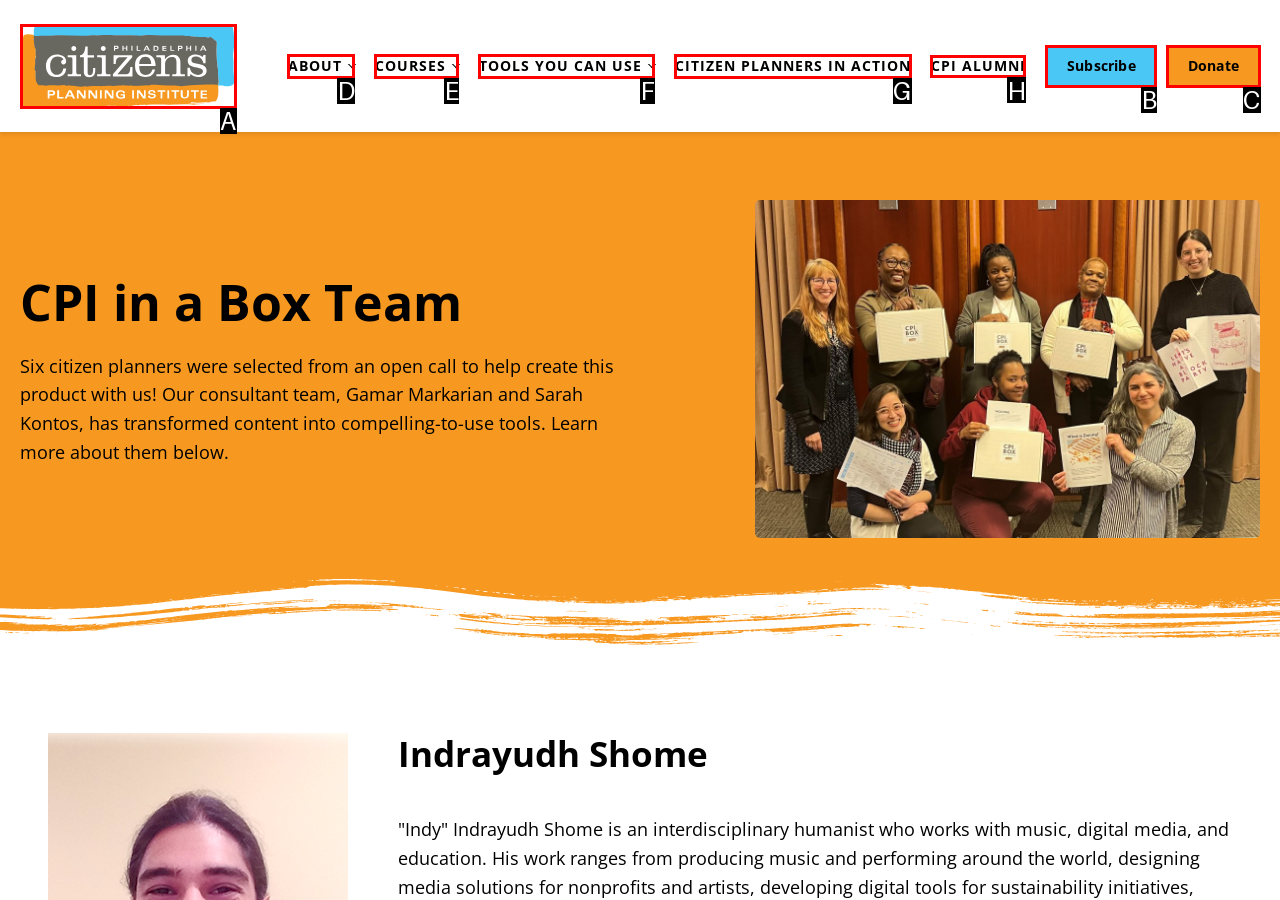Select the appropriate HTML element to click on to finish the task: Click the CITIZEN PLANNERS IN ACTION link.
Answer with the letter corresponding to the selected option.

G